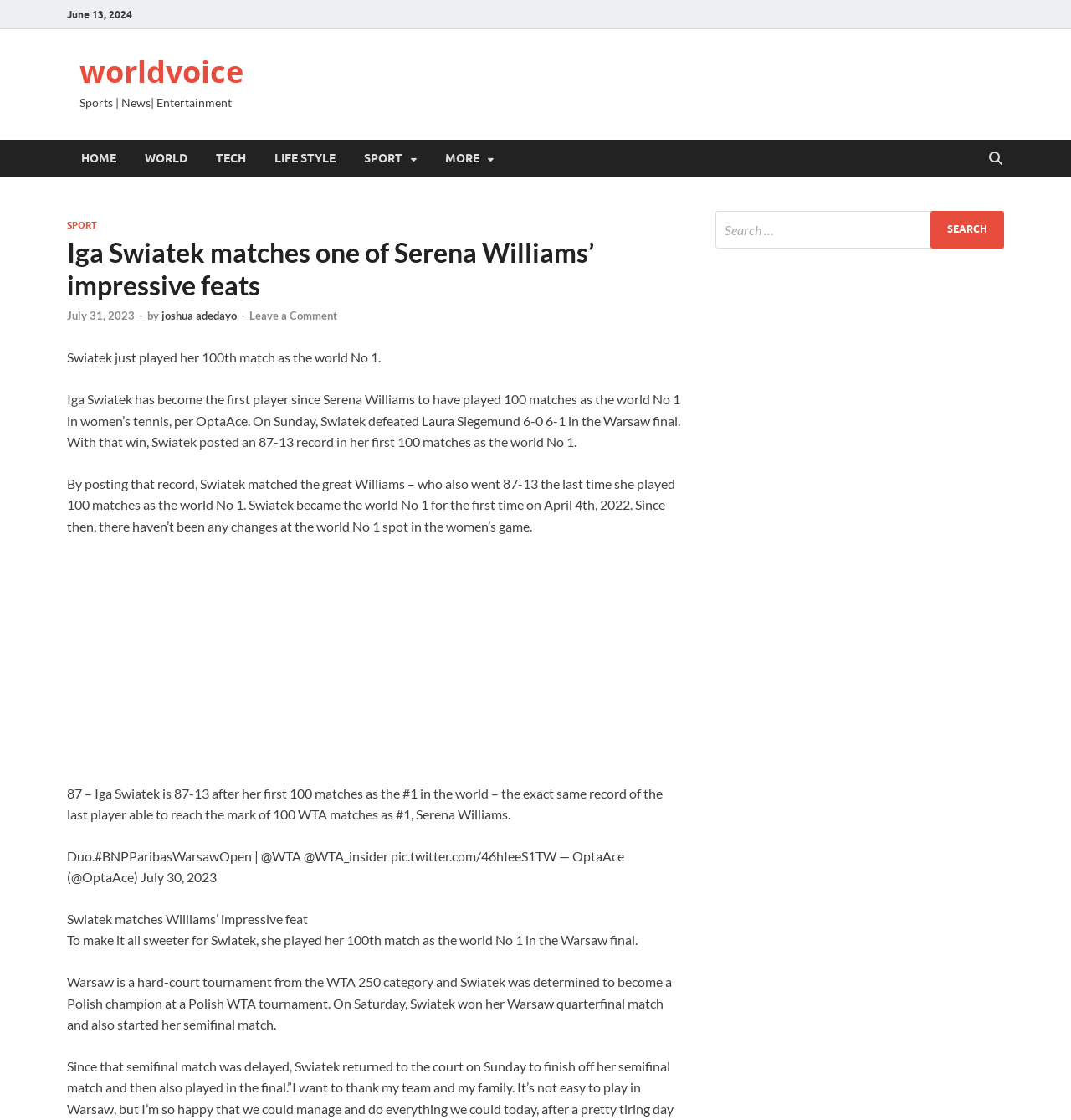Give a concise answer using one word or a phrase to the following question:
What is the record of Swiatek in her first 100 matches as the world No 1?

87-13